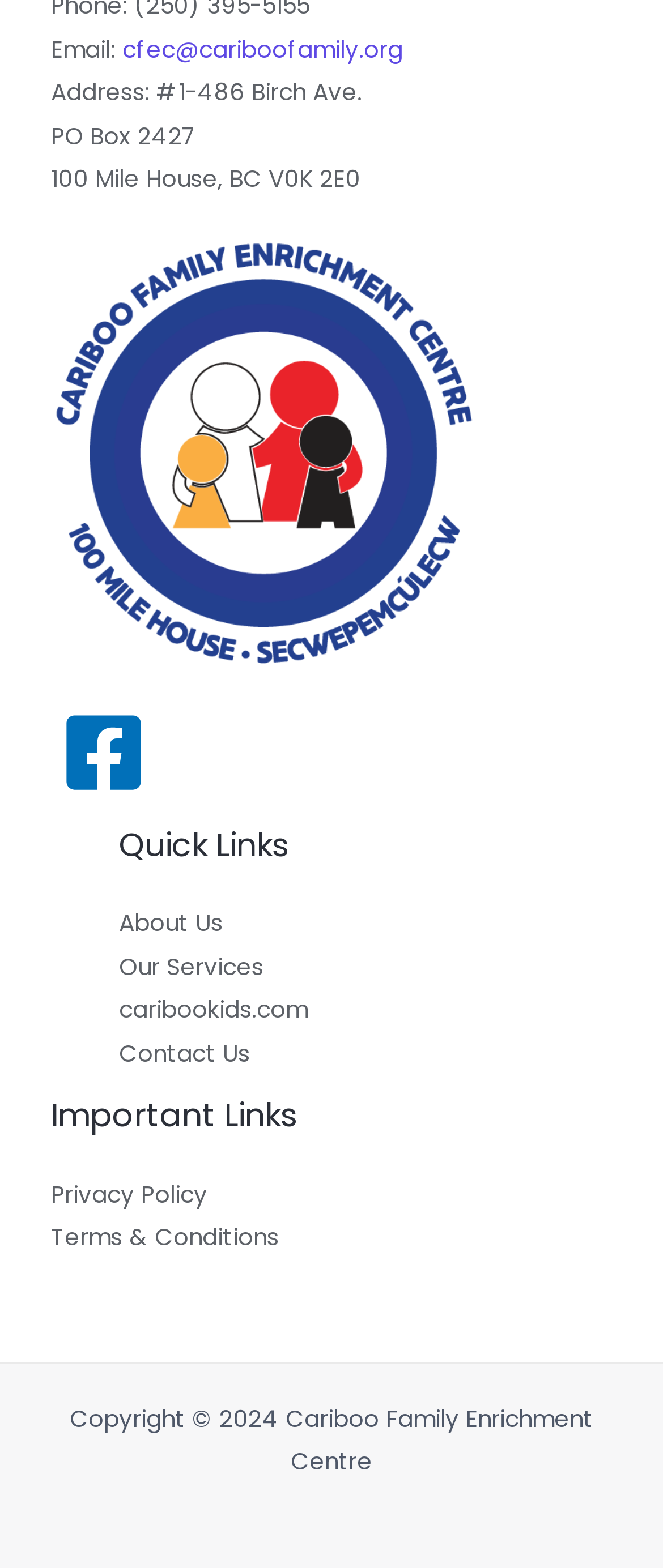Identify the bounding box coordinates of the part that should be clicked to carry out this instruction: "check Contact Us page".

[0.179, 0.662, 0.377, 0.682]